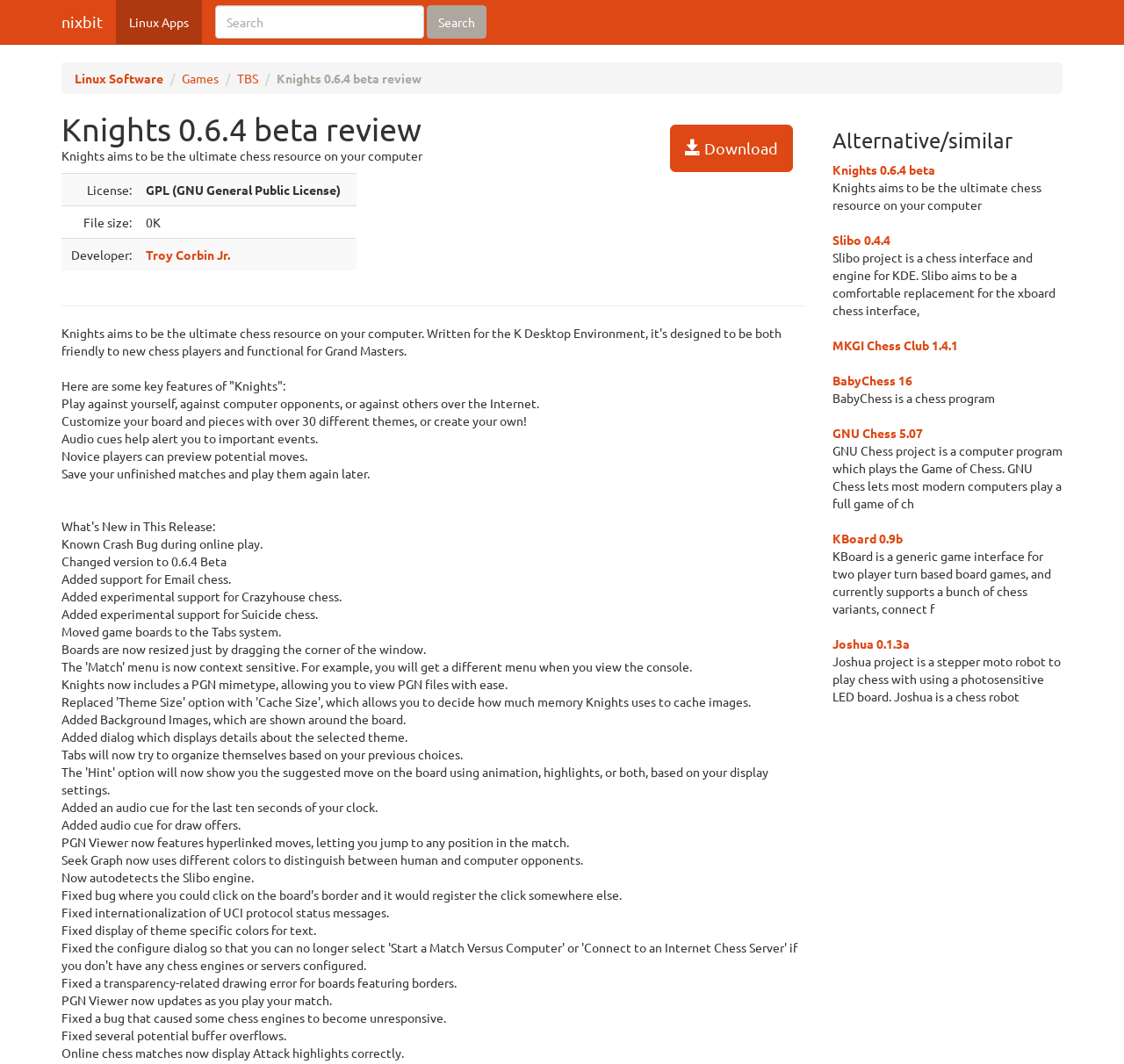Provide a short, one-word or phrase answer to the question below:
Who is the developer of the Knights software?

Troy Corbin Jr.